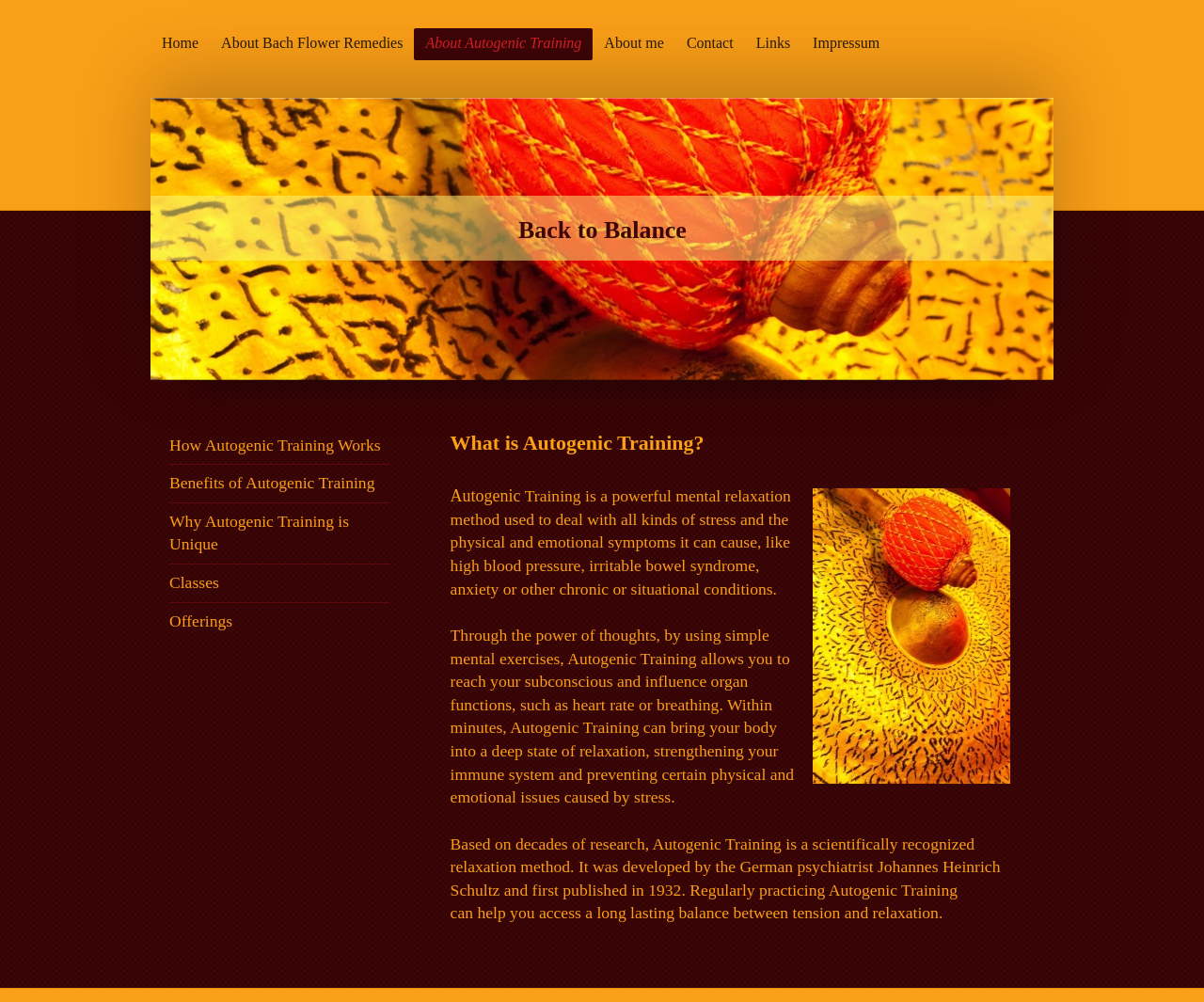What is the name of the relaxation method described on this webpage?
Your answer should be a single word or phrase derived from the screenshot.

Autogenic Training